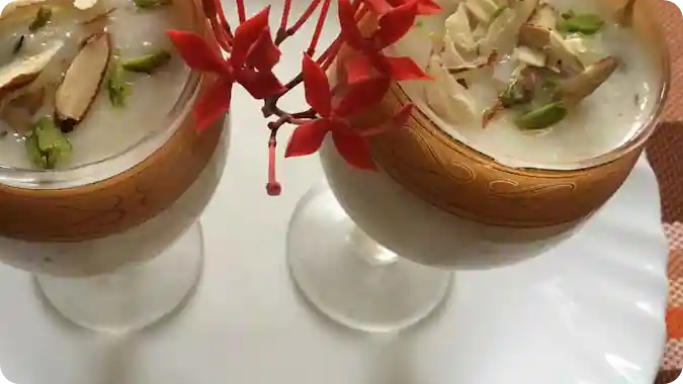Answer the question below with a single word or a brief phrase: 
What is the purpose of the saffron strands?

Aromatic essence and festive look